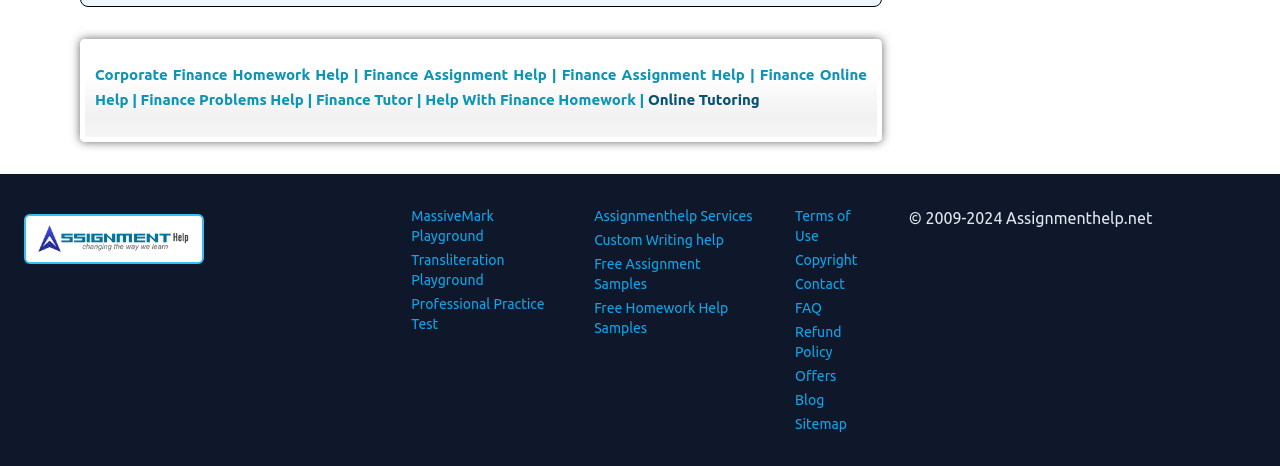What is the name of the logo on the webpage?
Make sure to answer the question with a detailed and comprehensive explanation.

The logo is located at the top-left corner of the webpage, and it is an image with the text 'Assignment Help Logo'.